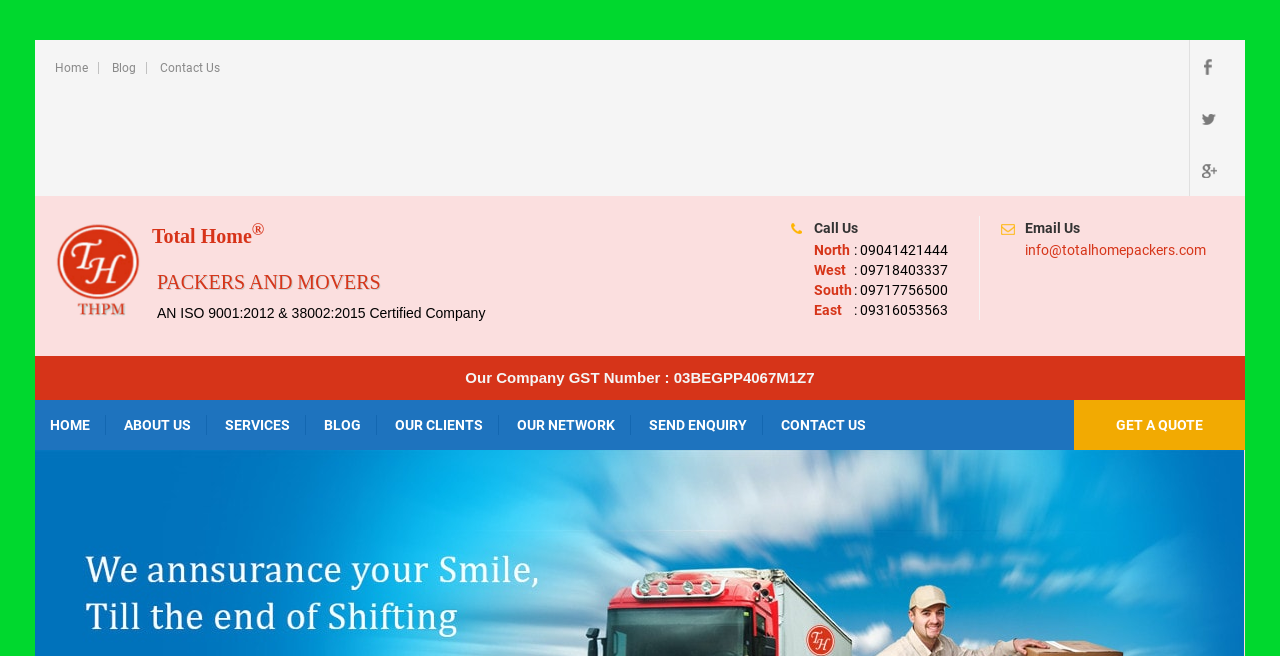Provide a single word or phrase answer to the question: 
How many social media links are present?

3